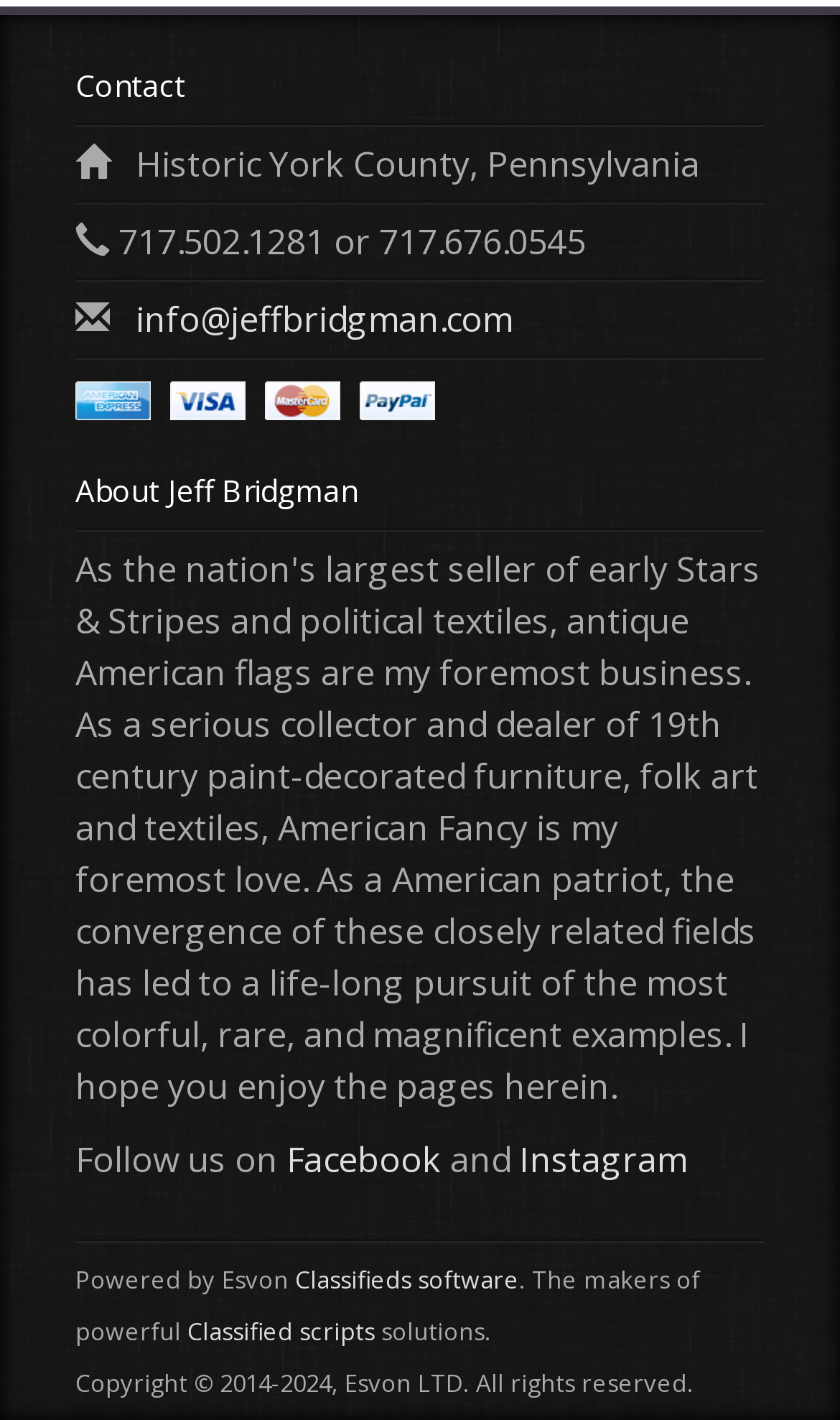What social media platforms are mentioned?
Using the information from the image, give a concise answer in one word or a short phrase.

Facebook and Instagram